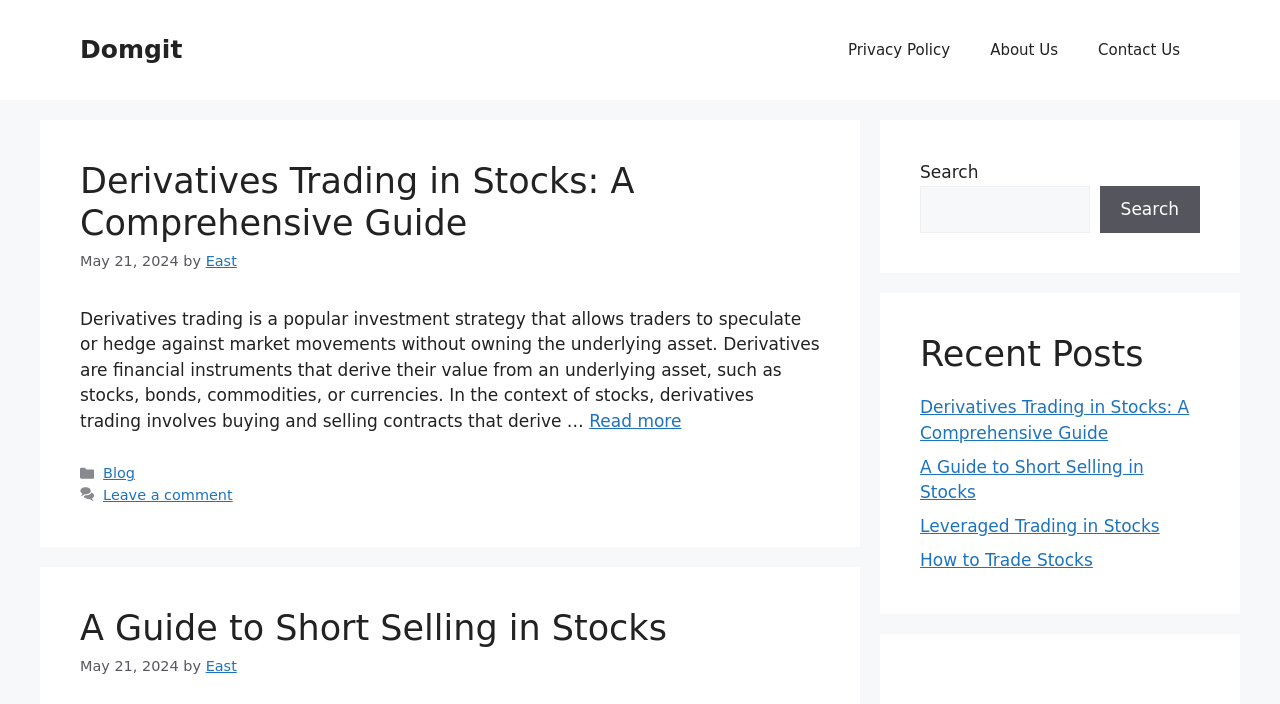What is the main topic of the article?
Could you answer the question in a detailed manner, providing as much information as possible?

Based on the webpage, the main topic of the article is derivatives trading, which is evident from the heading 'Derivatives Trading in Stocks: A Comprehensive Guide' and the content of the article that explains what derivatives trading is and how it works in the context of stocks.